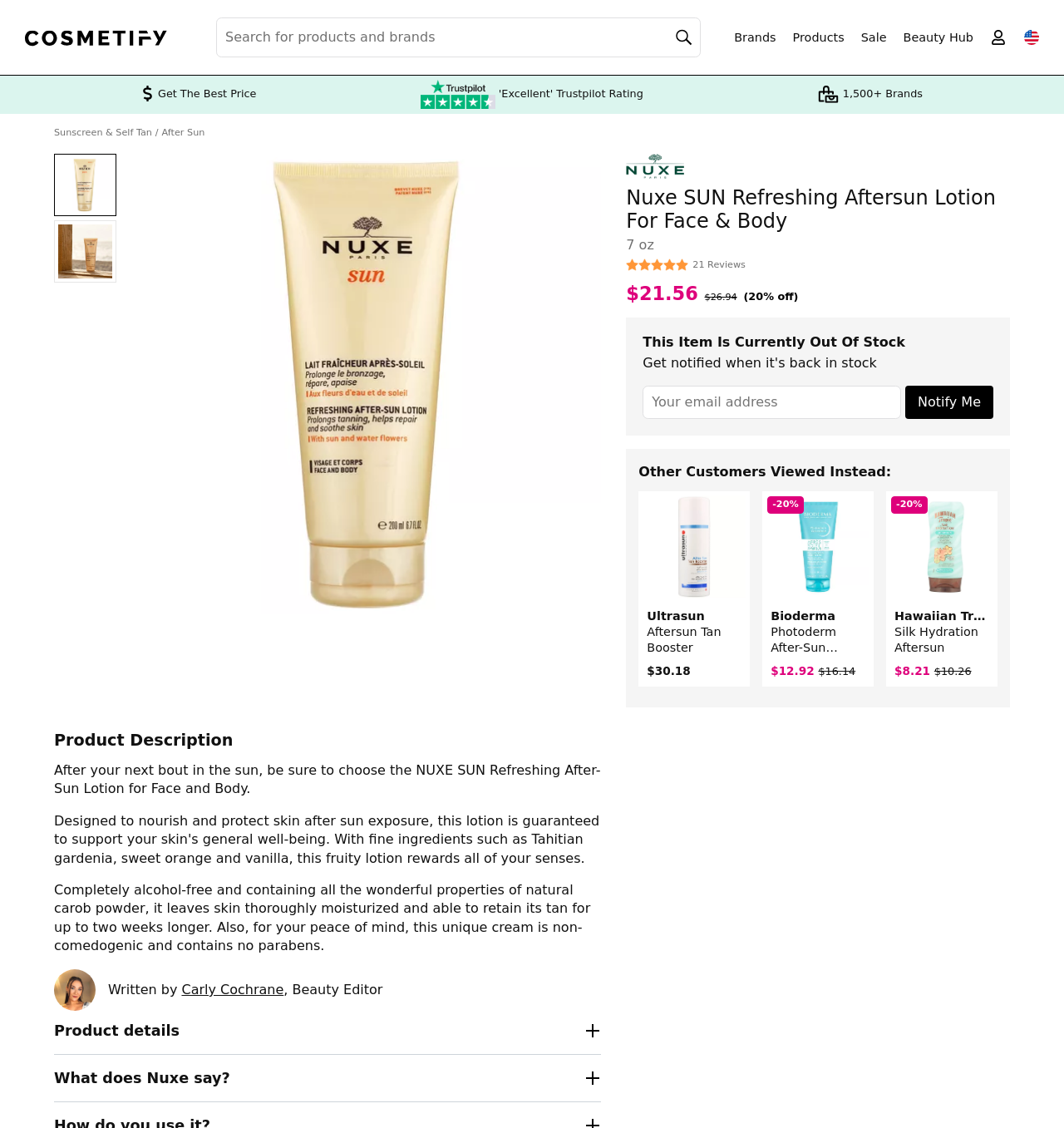Locate the coordinates of the bounding box for the clickable region that fulfills this instruction: "Click on Twitter link".

None